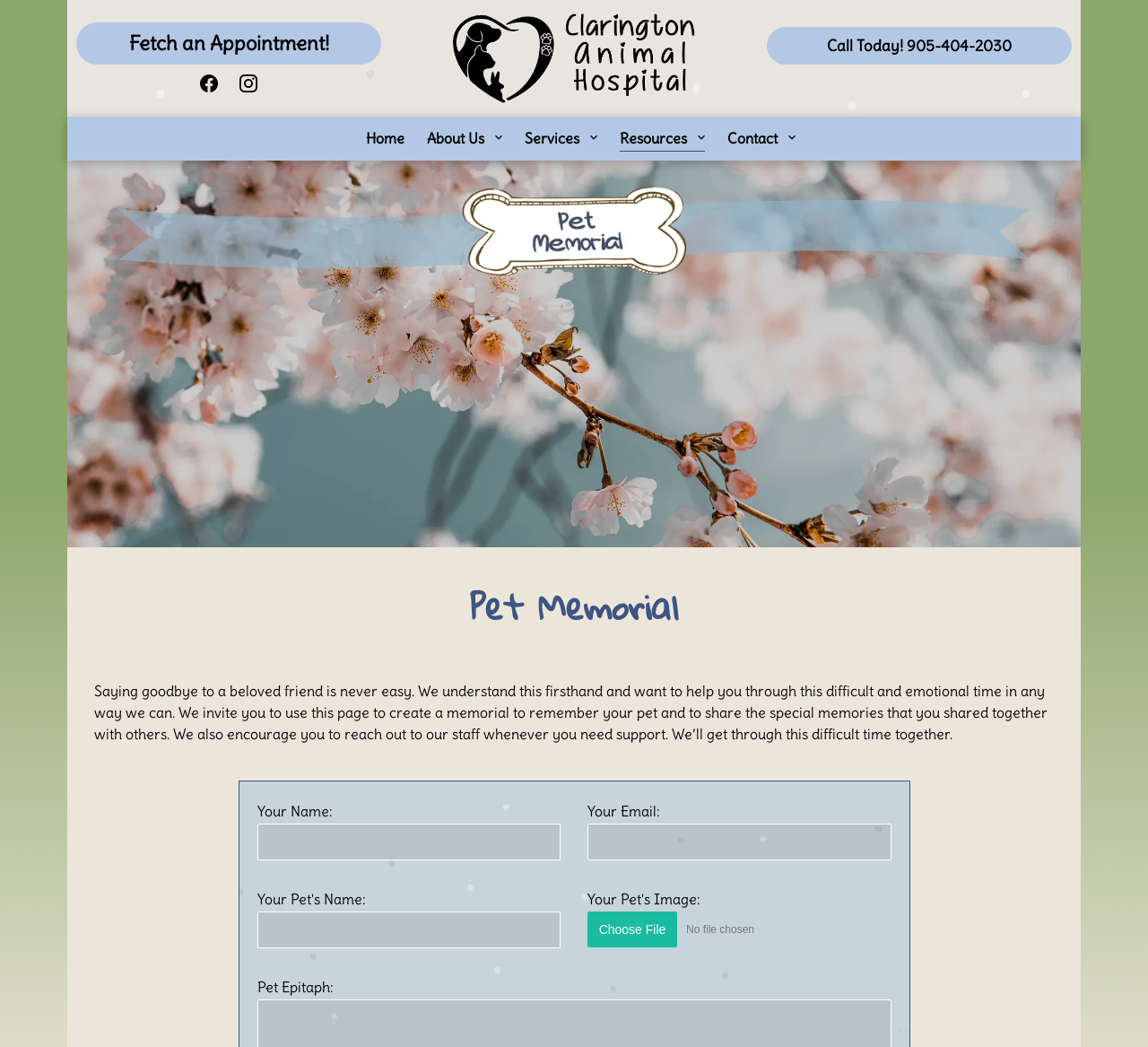What is the name of the animal hospital?
Answer the question in as much detail as possible.

The name of the animal hospital is displayed on the webpage as a link 'Clarington Animal Hospital', which is also accompanied by an image with the same name.